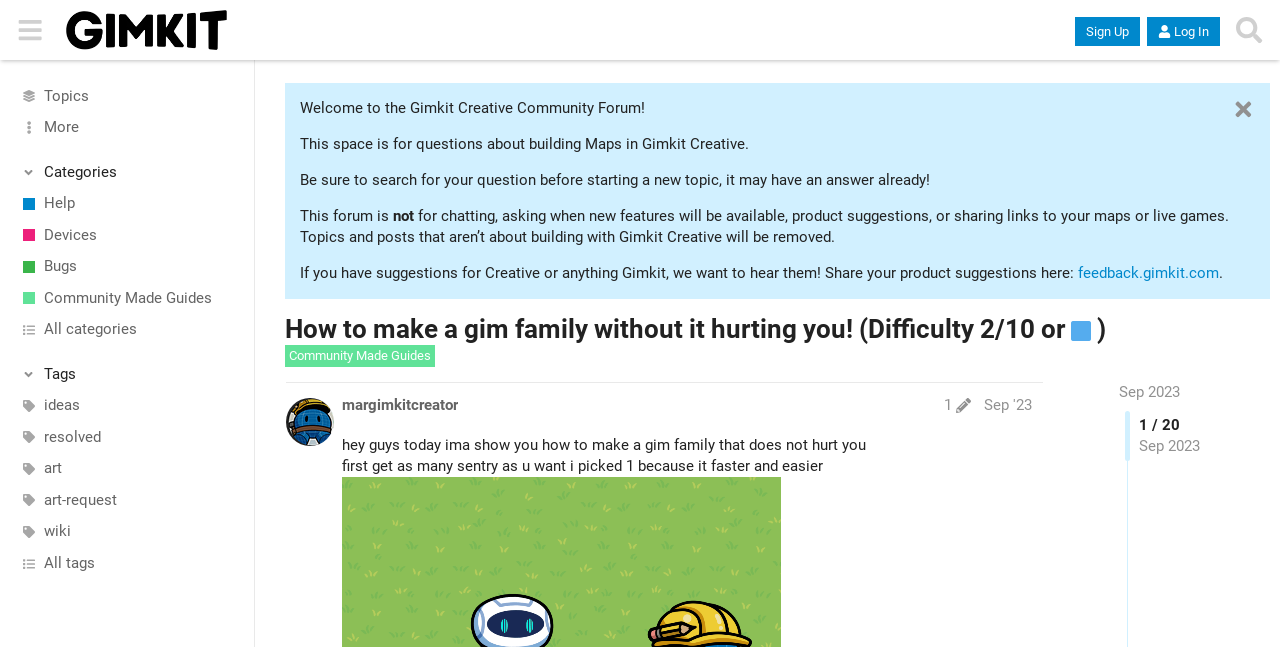Please determine the bounding box coordinates of the element's region to click for the following instruction: "Click on the 'Liberty & Power' link".

None